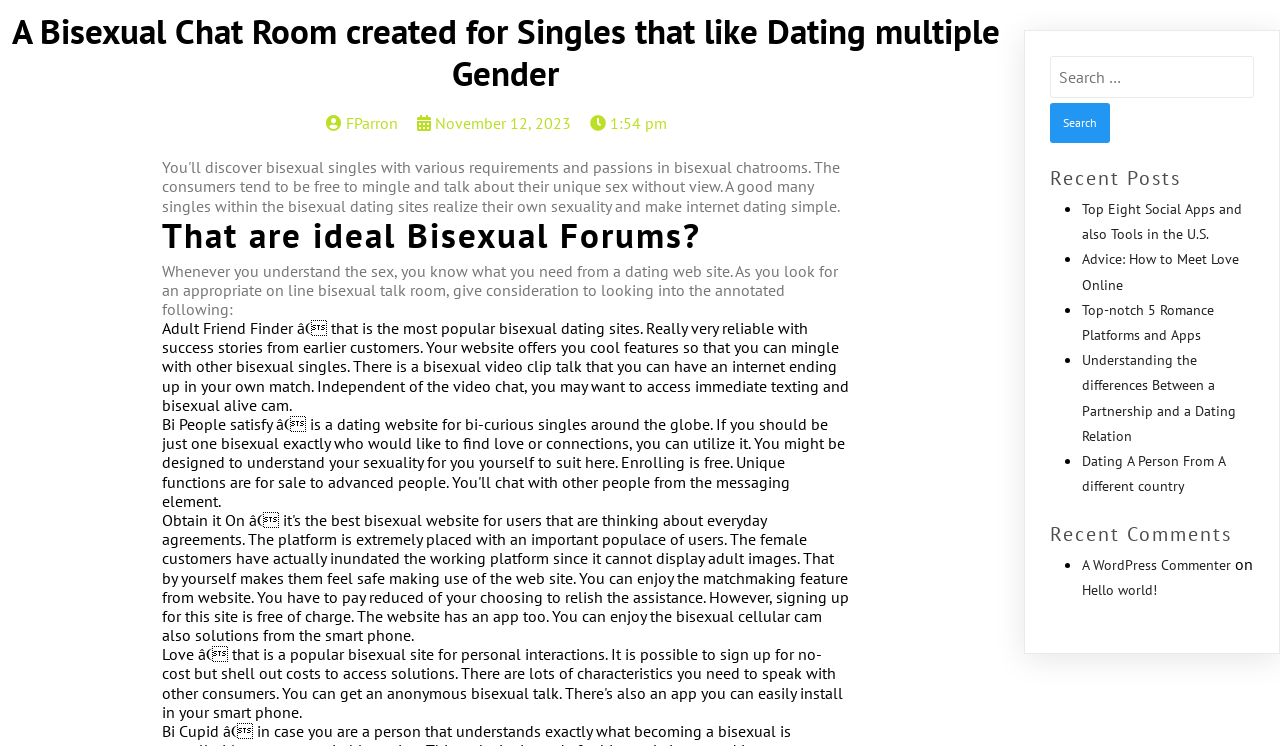Provide the bounding box coordinates of the section that needs to be clicked to accomplish the following instruction: "Read the article 'Advice: How to Meet Love Online'."

[0.845, 0.336, 0.968, 0.394]